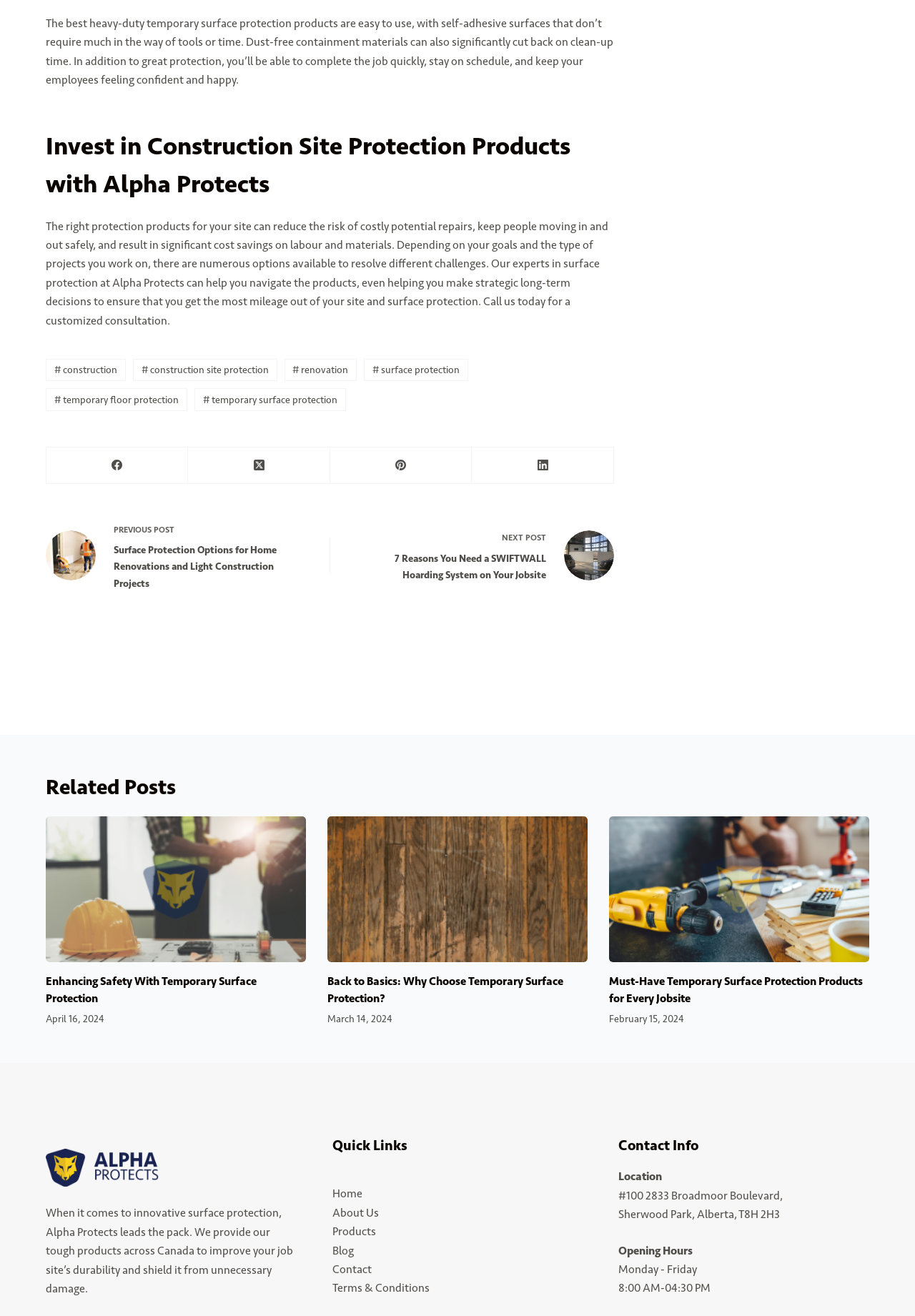Find the bounding box coordinates of the element to click in order to complete this instruction: "Follow the link to 'Surface Protection Options for Home Renovations and Light Construction Projects'". The bounding box coordinates must be four float numbers between 0 and 1, denoted as [left, top, right, bottom].

[0.05, 0.395, 0.336, 0.45]